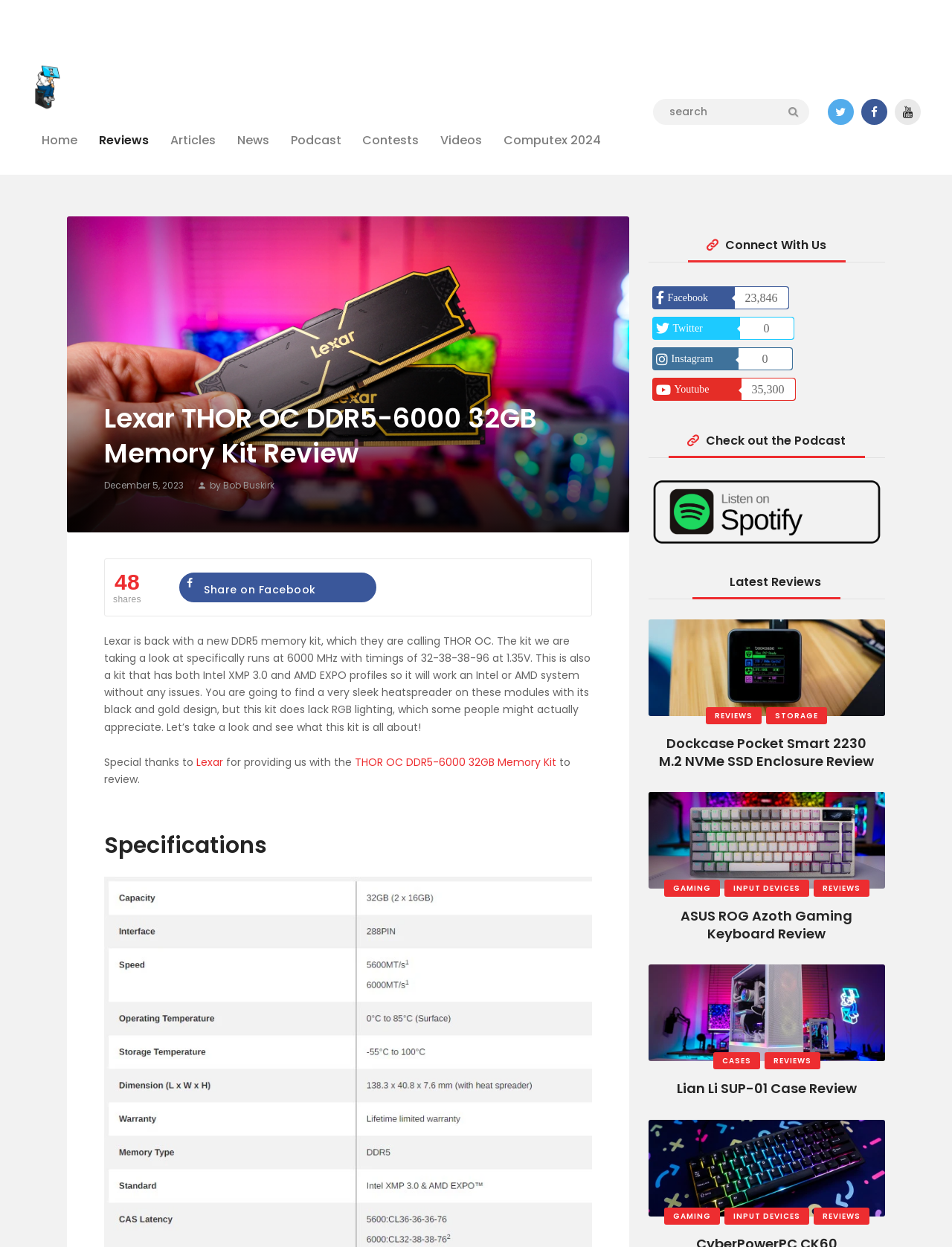Can you show the bounding box coordinates of the region to click on to complete the task described in the instruction: "Share on Facebook"?

[0.188, 0.459, 0.395, 0.483]